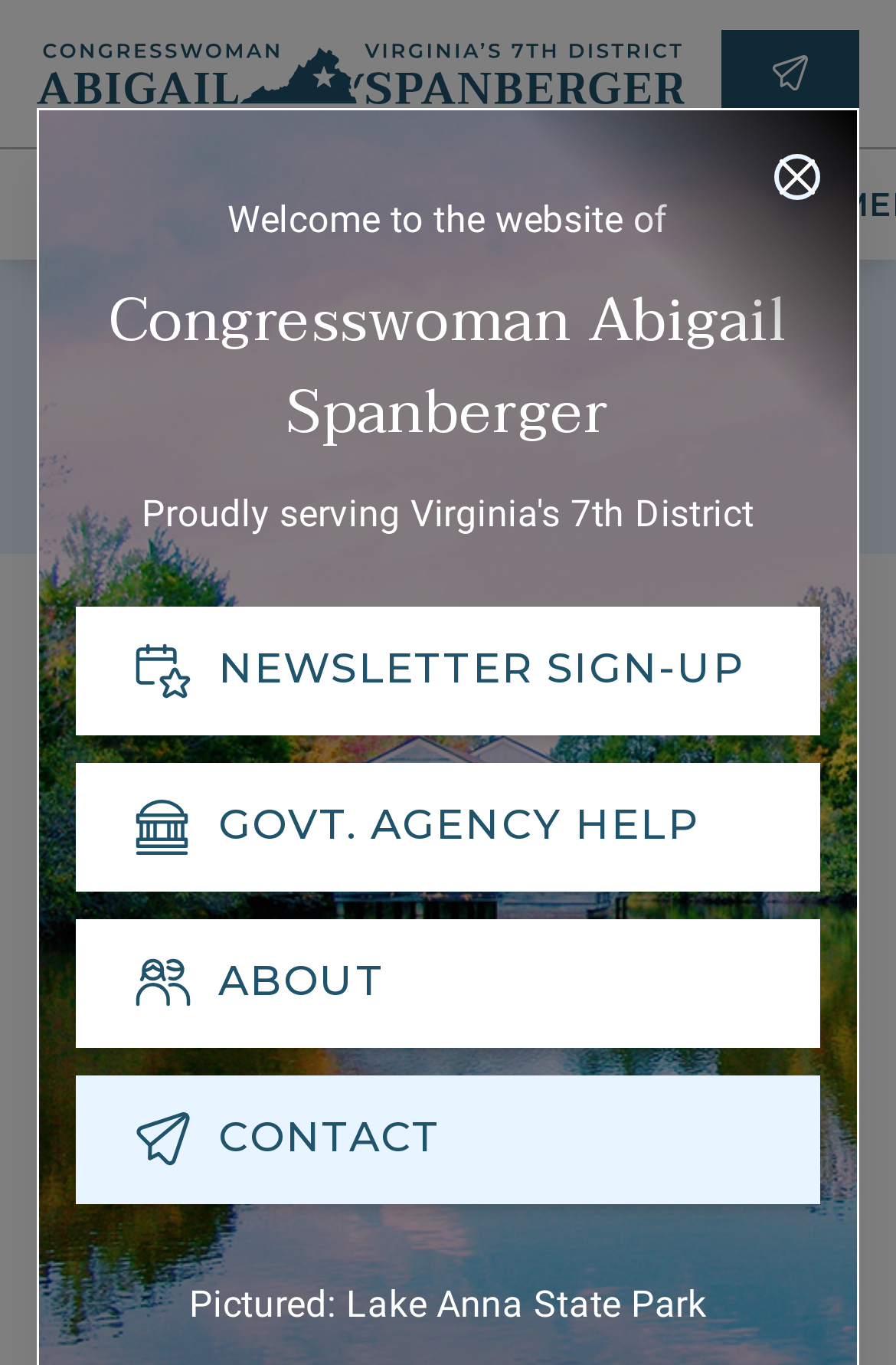Please determine the bounding box coordinates of the element's region to click in order to carry out the following instruction: "Contact the congresswoman". The coordinates should be four float numbers between 0 and 1, i.e., [left, top, right, bottom].

[0.085, 0.788, 0.915, 0.882]